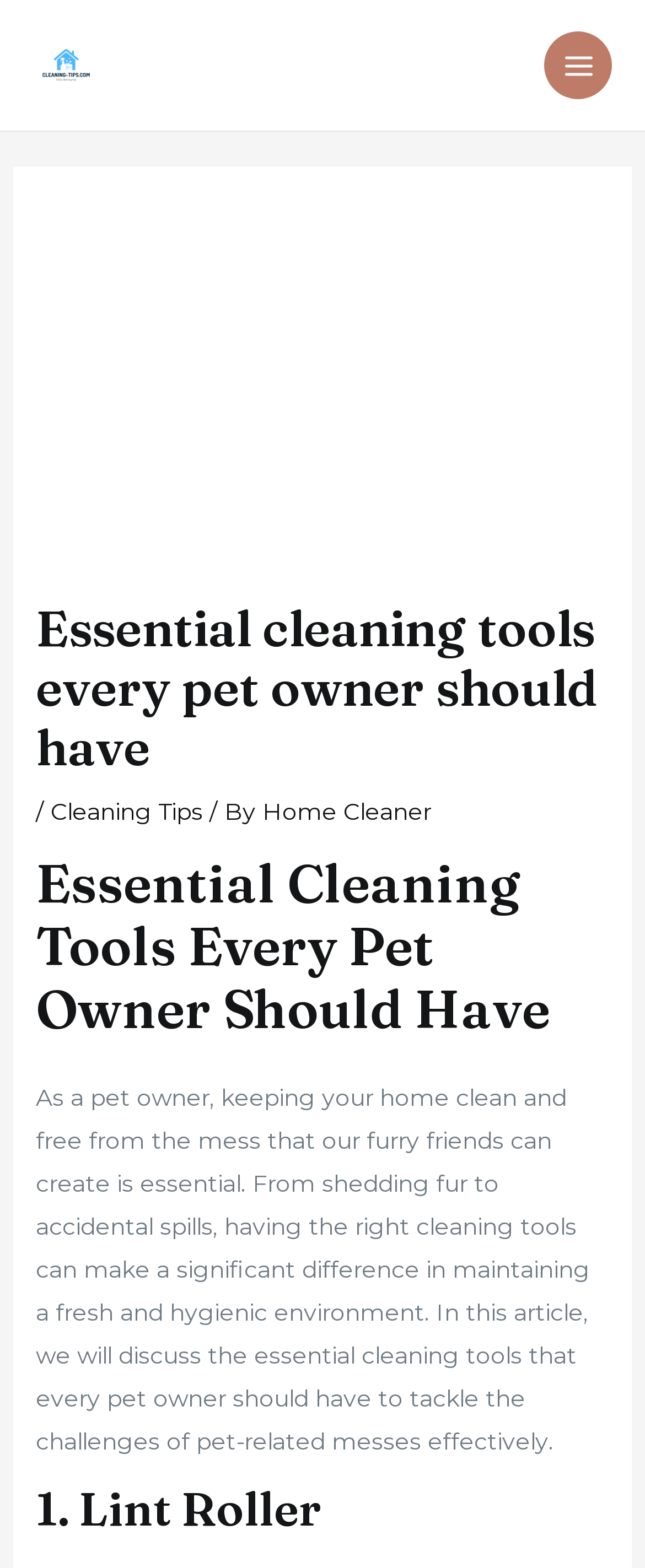What is the first essential cleaning tool mentioned?
Please ensure your answer to the question is detailed and covers all necessary aspects.

After reading the webpage content, I found that the first essential cleaning tool mentioned is the Lint Roller, which is discussed in the section '1. Lint Roller'.